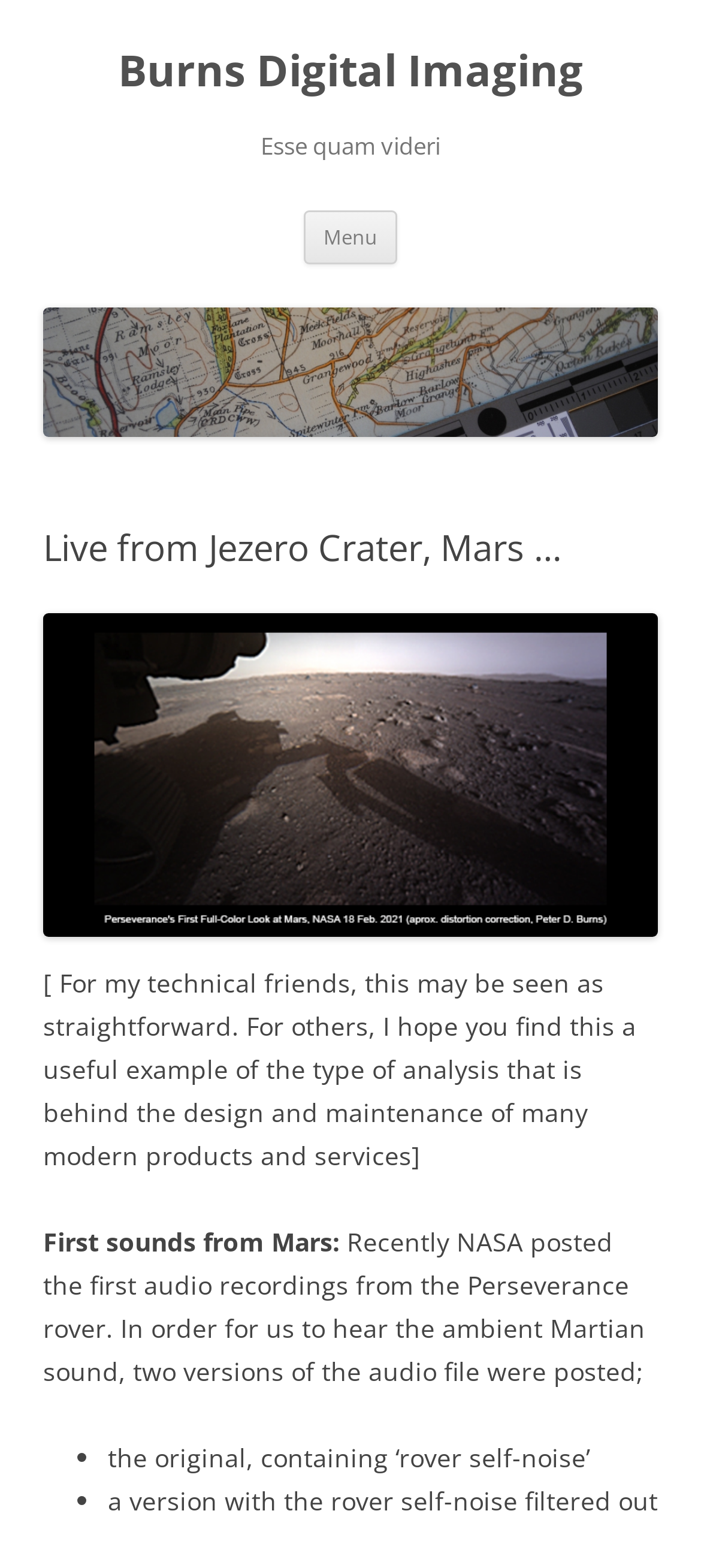Respond to the following question using a concise word or phrase: 
What are the two versions of the audio file posted by NASA?

Original and filtered